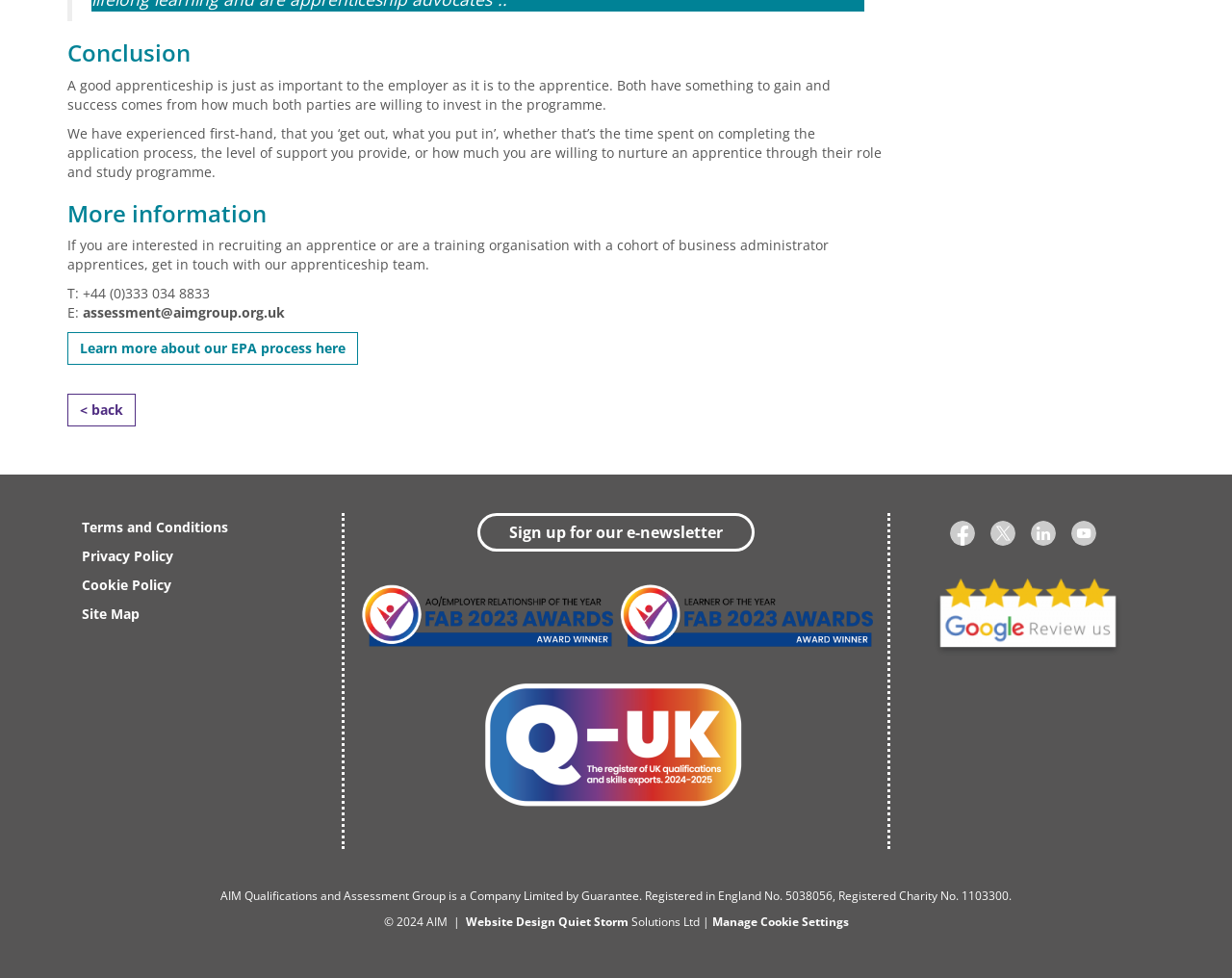Using a single word or phrase, answer the following question: 
What is the email address to contact the apprenticeship team?

assessment@aimgroup.org.uk